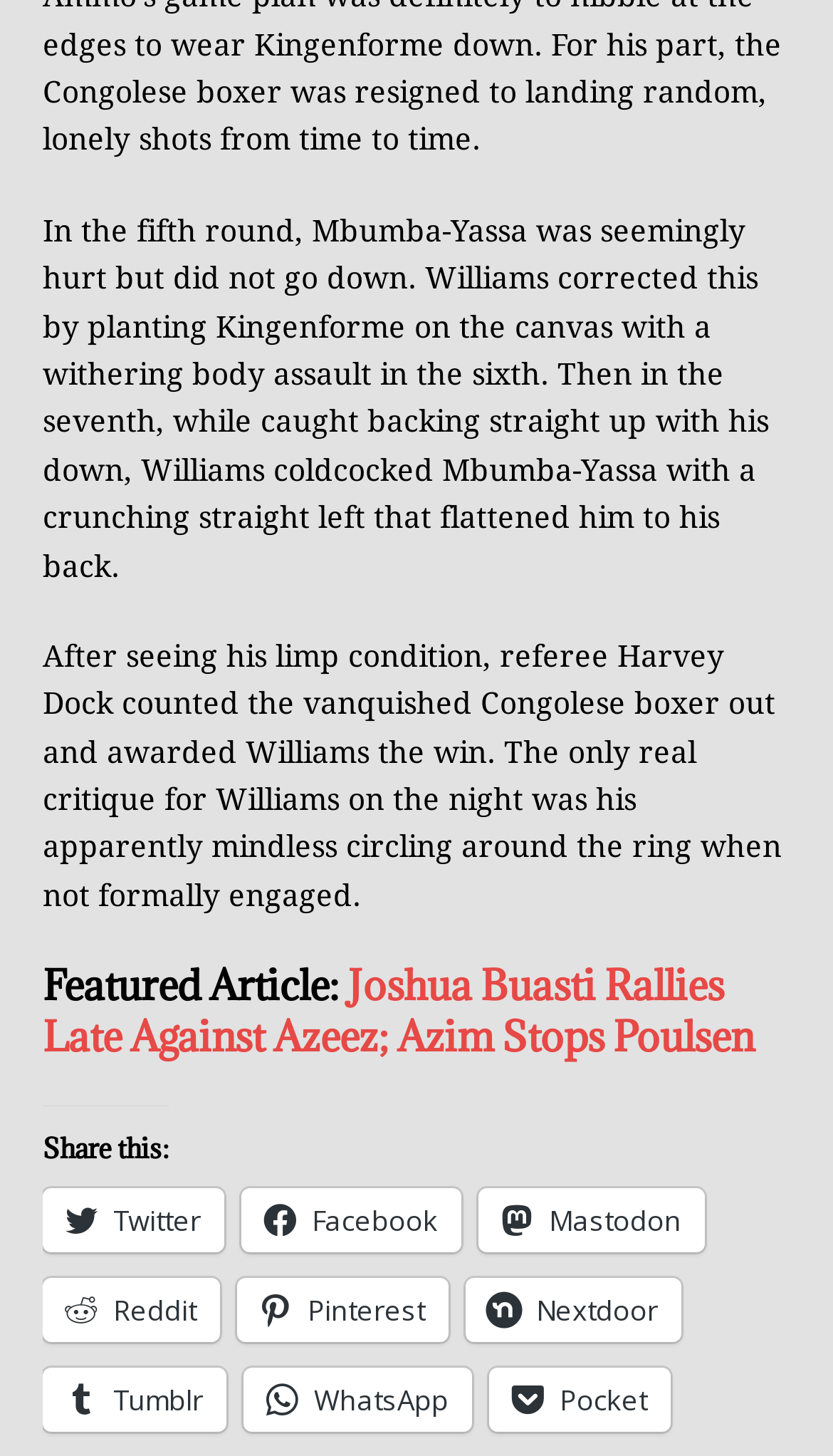Please give a succinct answer to the question in one word or phrase:
How many paragraphs of text are there?

2